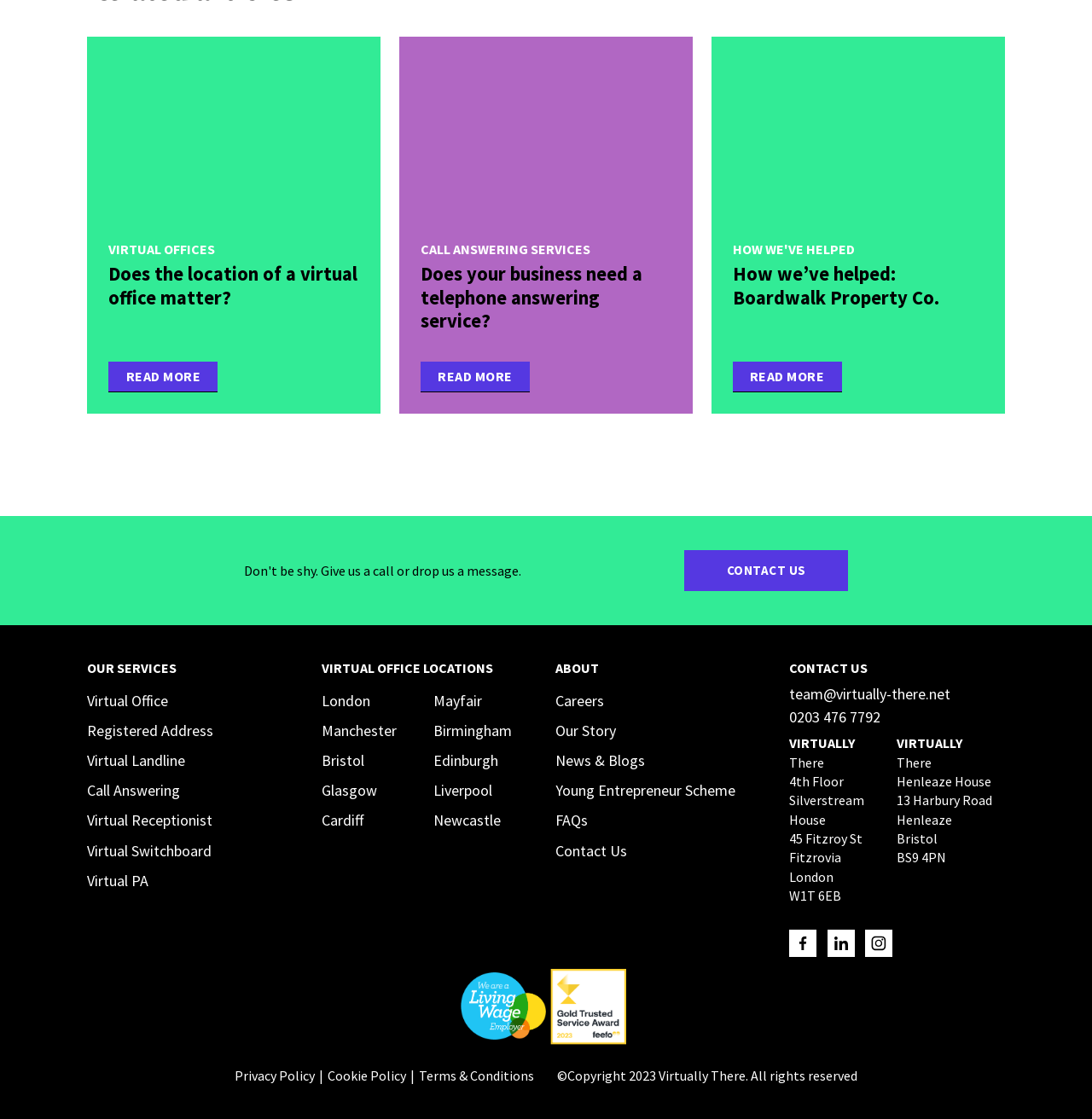Use a single word or phrase to answer the question: What is the award displayed at the bottom of the webpage?

Feefo Gold Trusted Service Award 2023